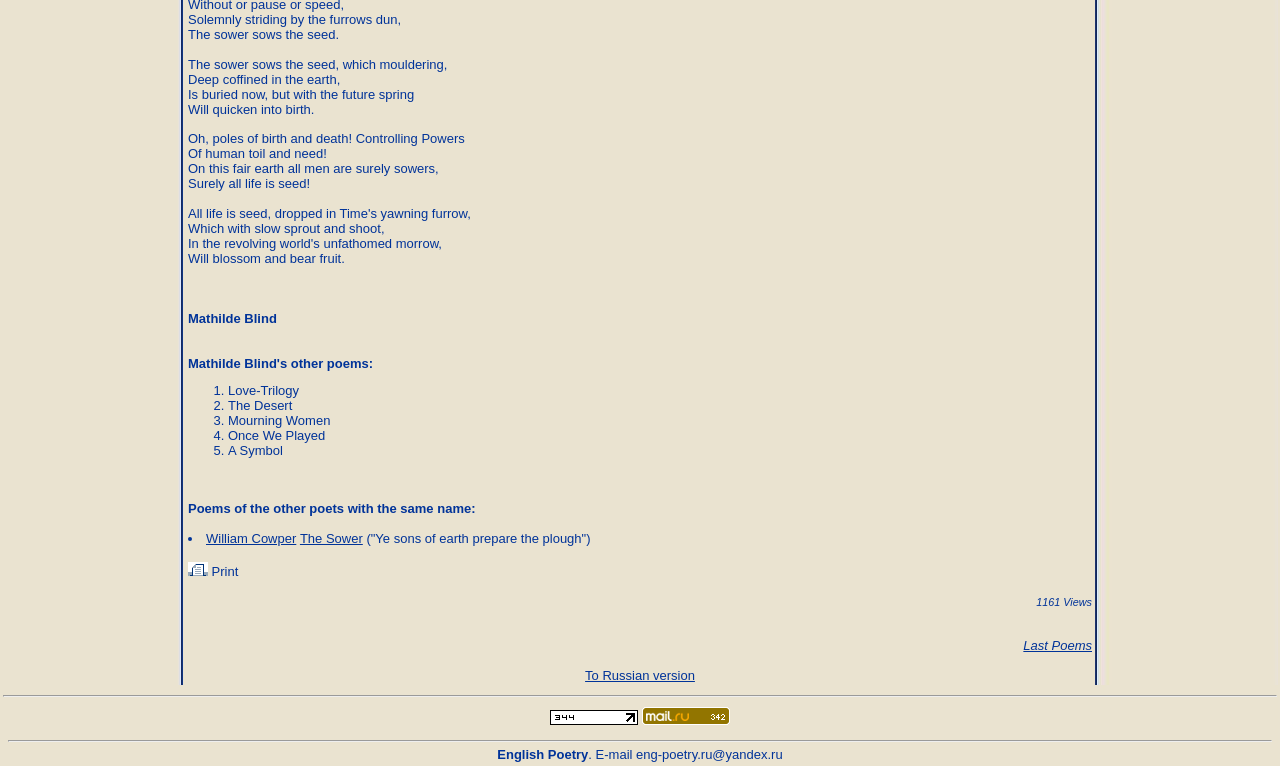Using the format (top-left x, top-left y, bottom-right x, bottom-right y), provide the bounding box coordinates for the described UI element. All values should be floating point numbers between 0 and 1: Mathilde Blind's other poems

[0.147, 0.464, 0.288, 0.484]